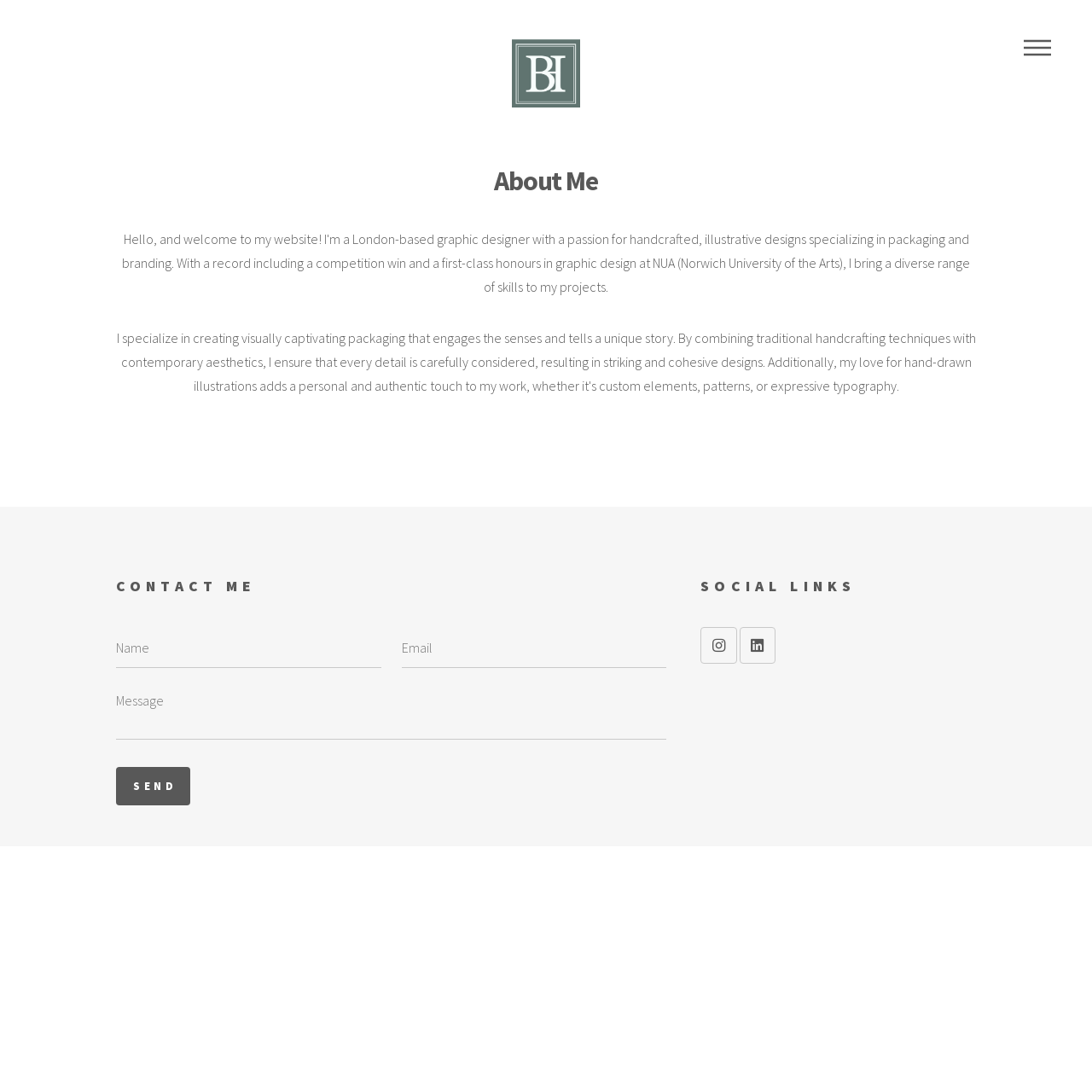Please identify the coordinates of the bounding box for the clickable region that will accomplish this instruction: "Search for something".

None